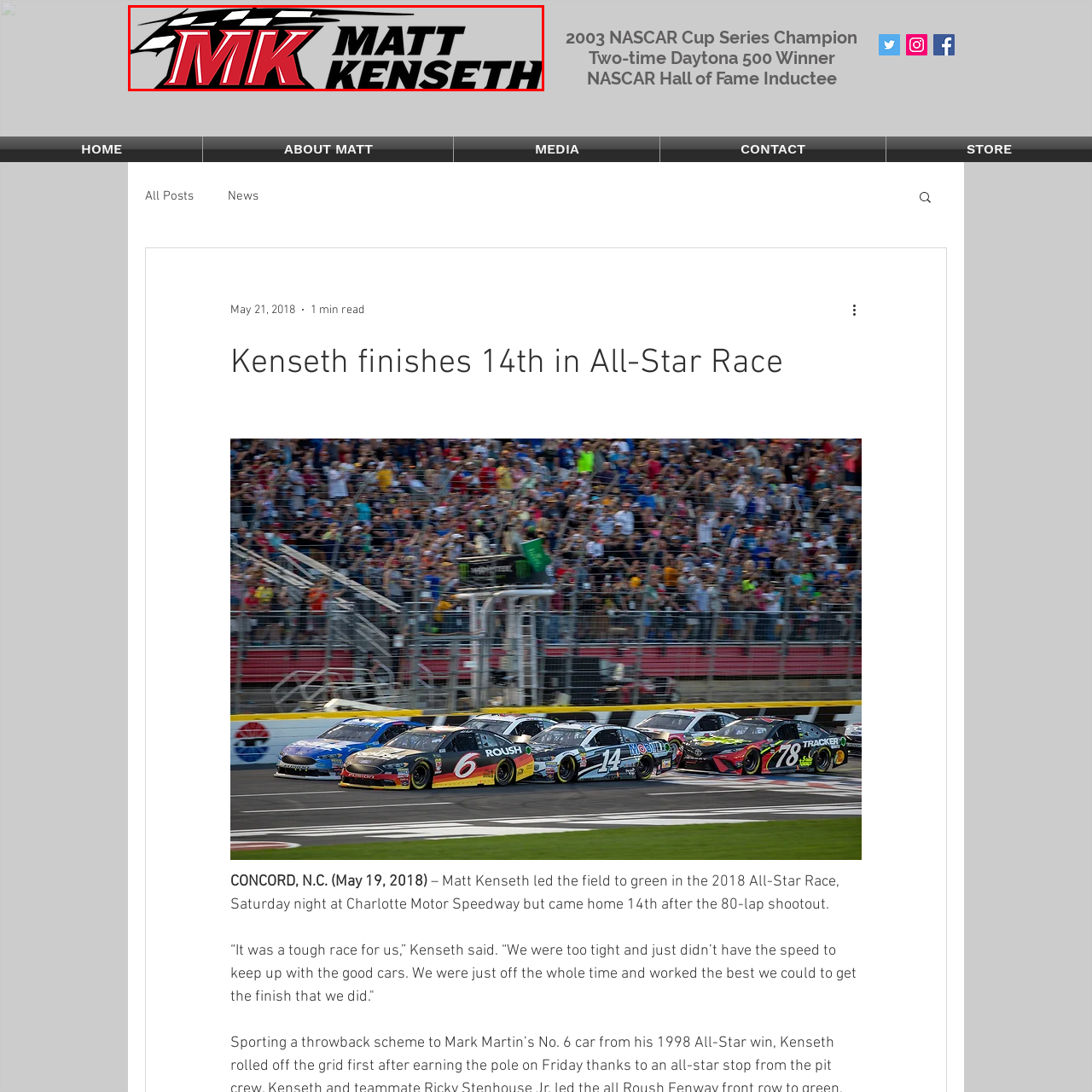Focus on the section marked by the red bounding box and reply with a single word or phrase: What does the checkered flag graphic element represent?

Racing accomplishments